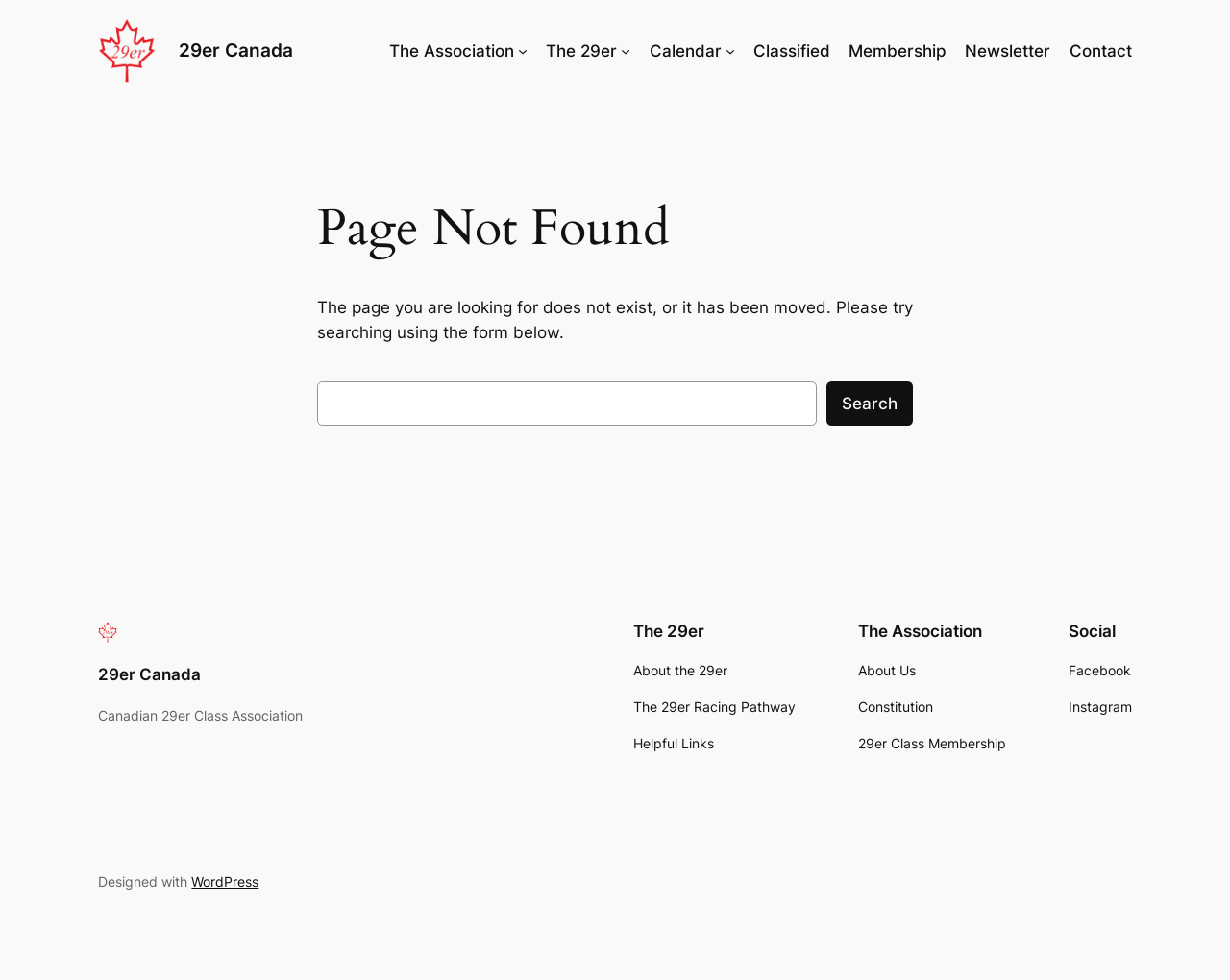Identify the bounding box coordinates for the UI element that matches this description: "Calendar".

[0.528, 0.039, 0.586, 0.065]